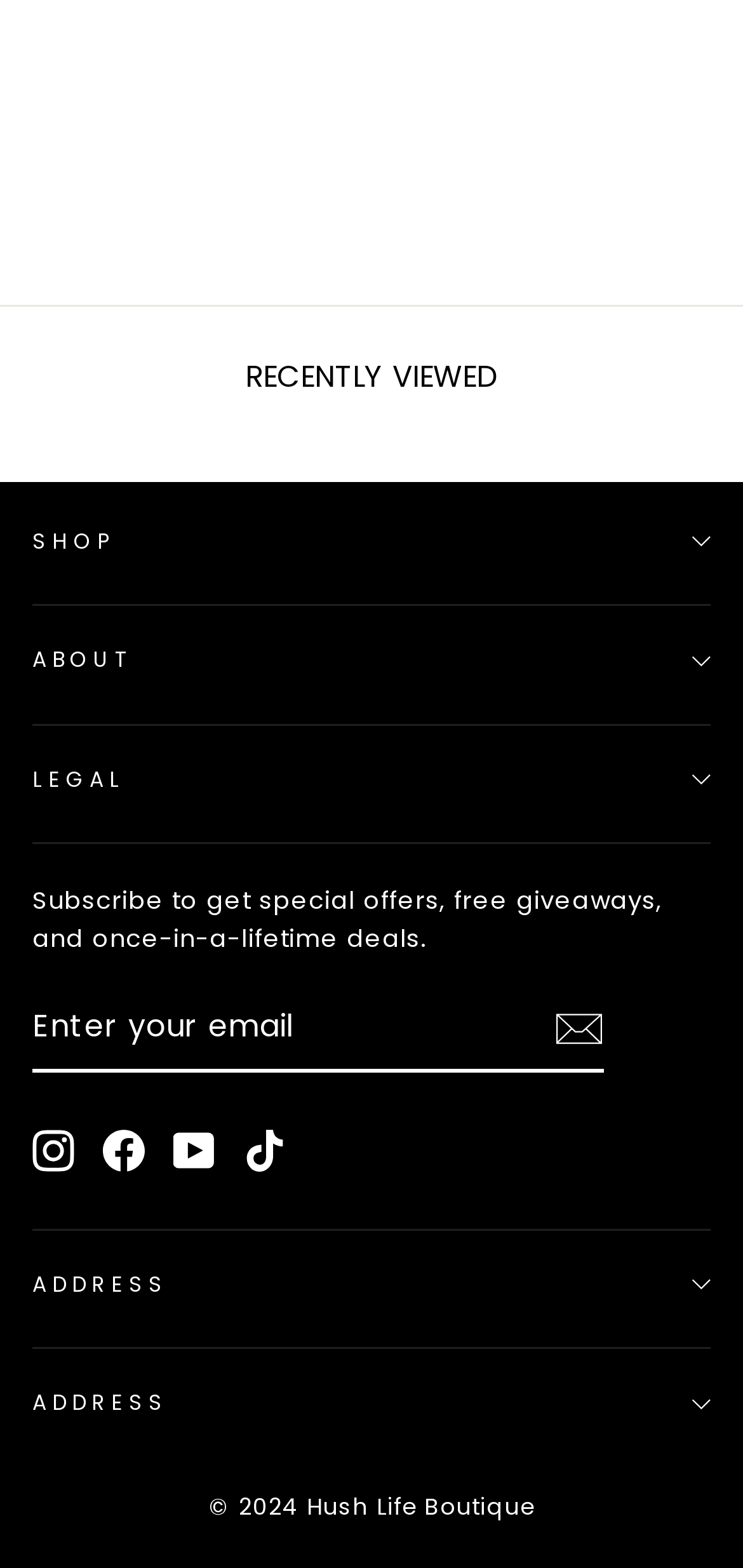Determine the bounding box coordinates of the element that should be clicked to execute the following command: "Enter your email address".

[0.044, 0.628, 0.813, 0.684]